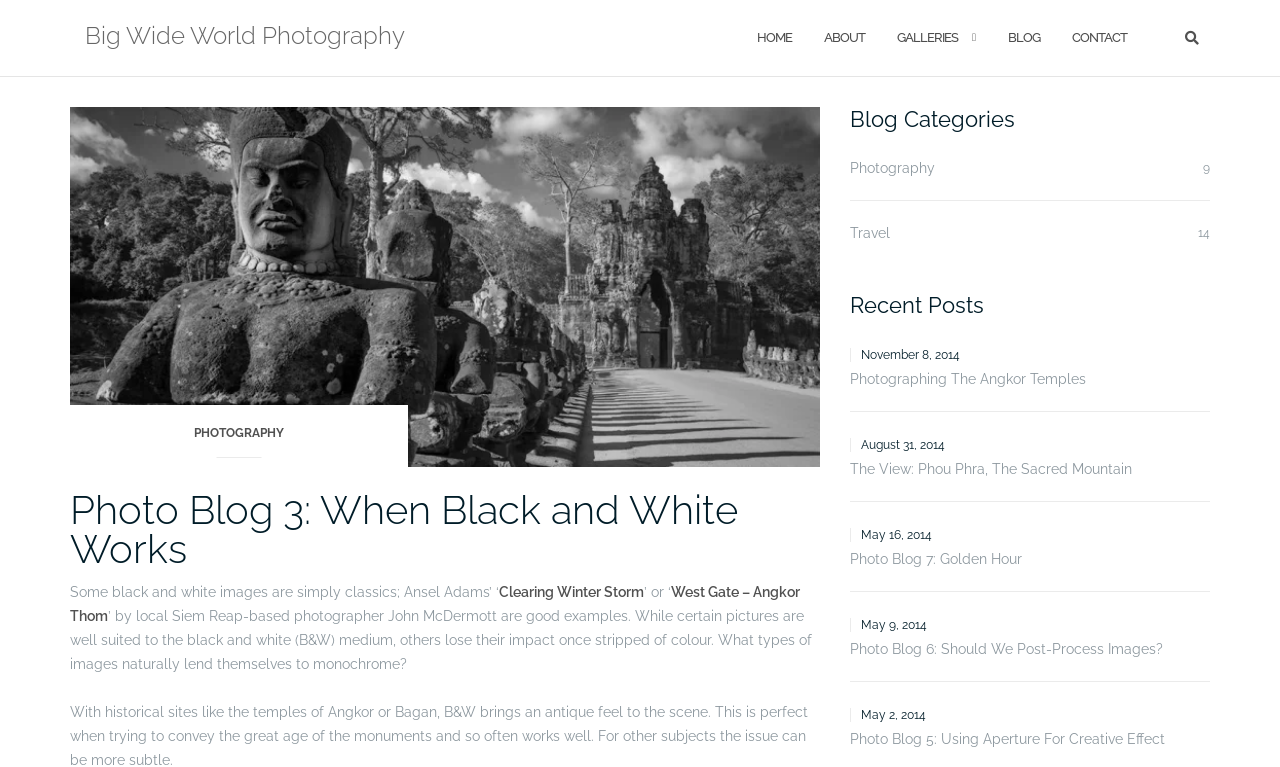Refer to the image and offer a detailed explanation in response to the question: How many blog categories are listed?

I counted the number of categories listed under the 'Blog Categories' heading, which are 'Photography' and 'Travel', so there are 2 categories.